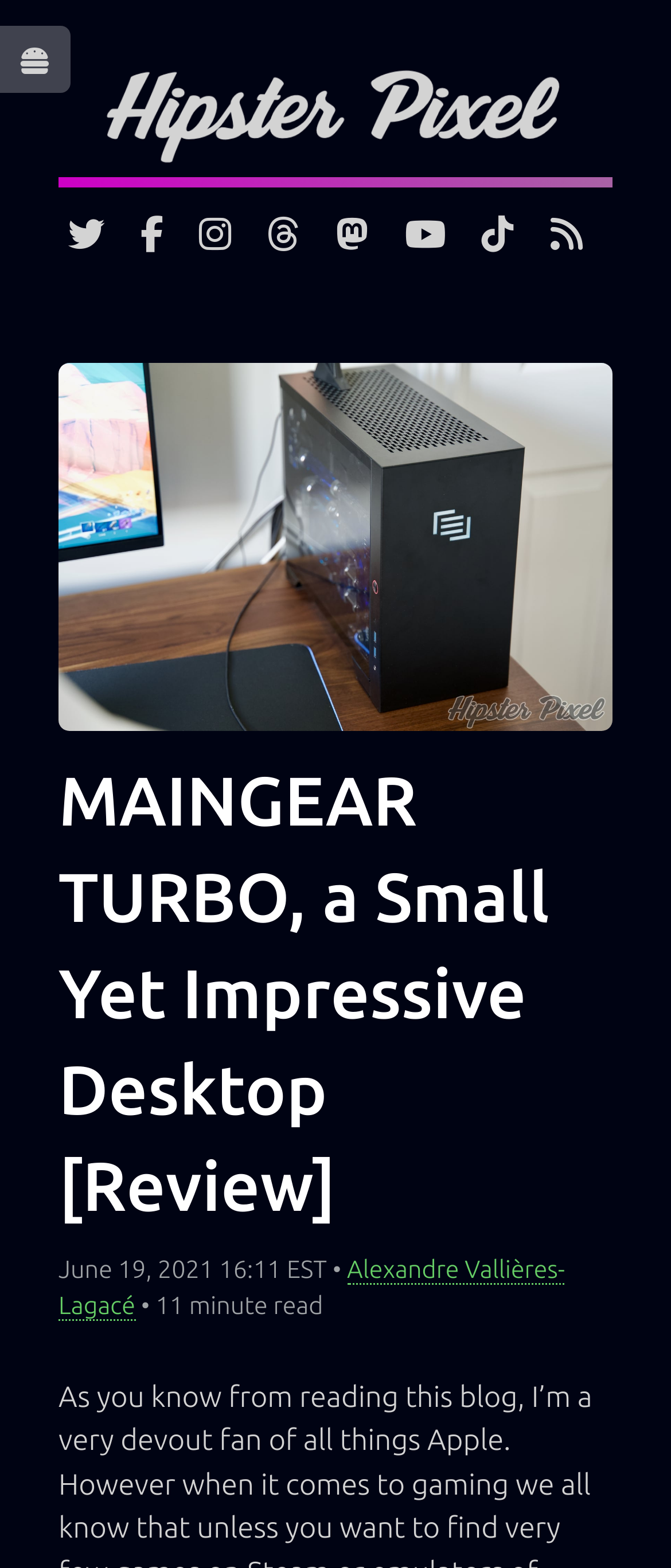Pinpoint the bounding box coordinates of the element you need to click to execute the following instruction: "read more about Alexandre Vallières-Lagacé". The bounding box should be represented by four float numbers between 0 and 1, in the format [left, top, right, bottom].

[0.087, 0.8, 0.842, 0.843]